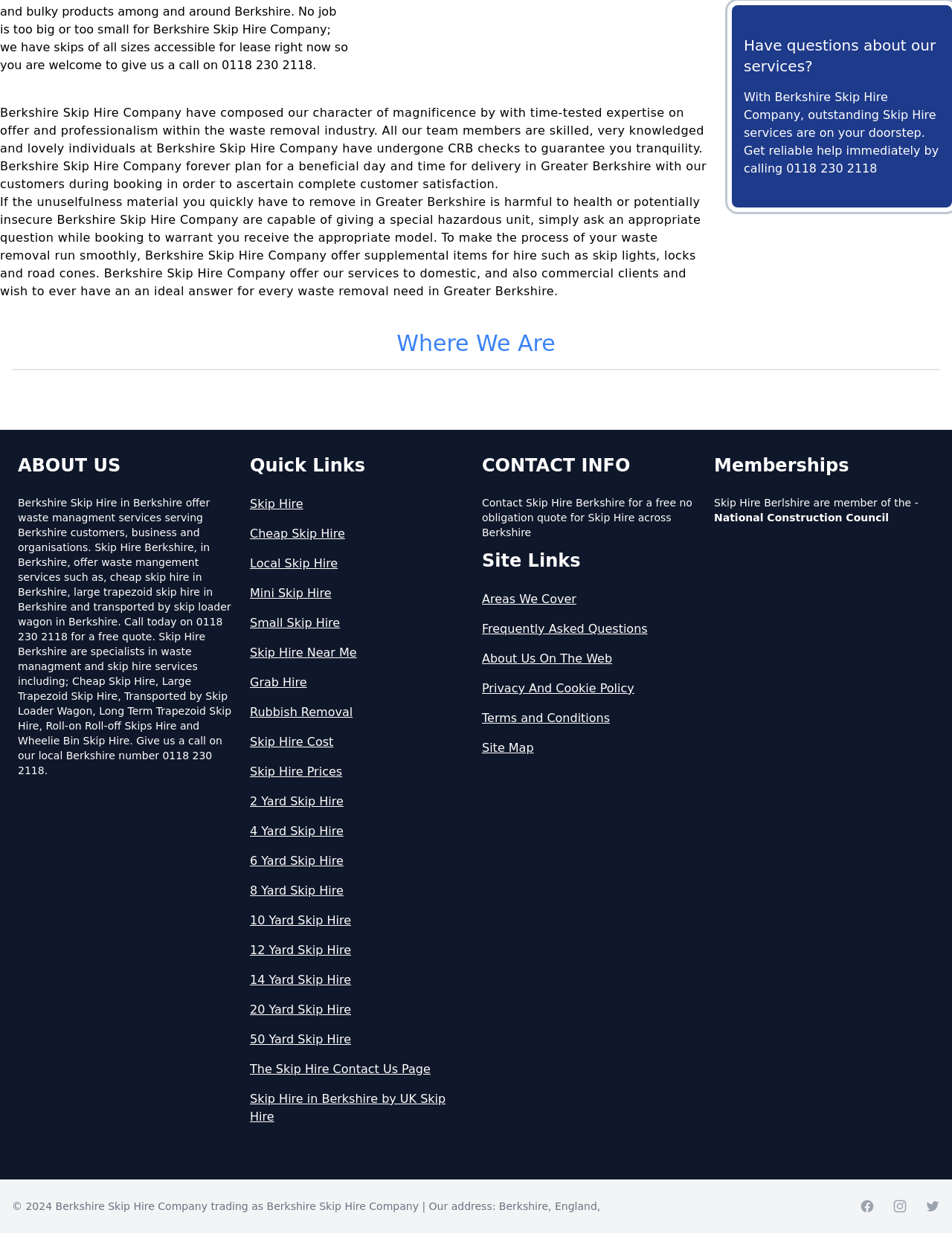Identify the bounding box coordinates for the element you need to click to achieve the following task: "Get a free quote by calling the phone number". The coordinates must be four float values ranging from 0 to 1, formatted as [left, top, right, bottom].

[0.781, 0.073, 0.986, 0.142]